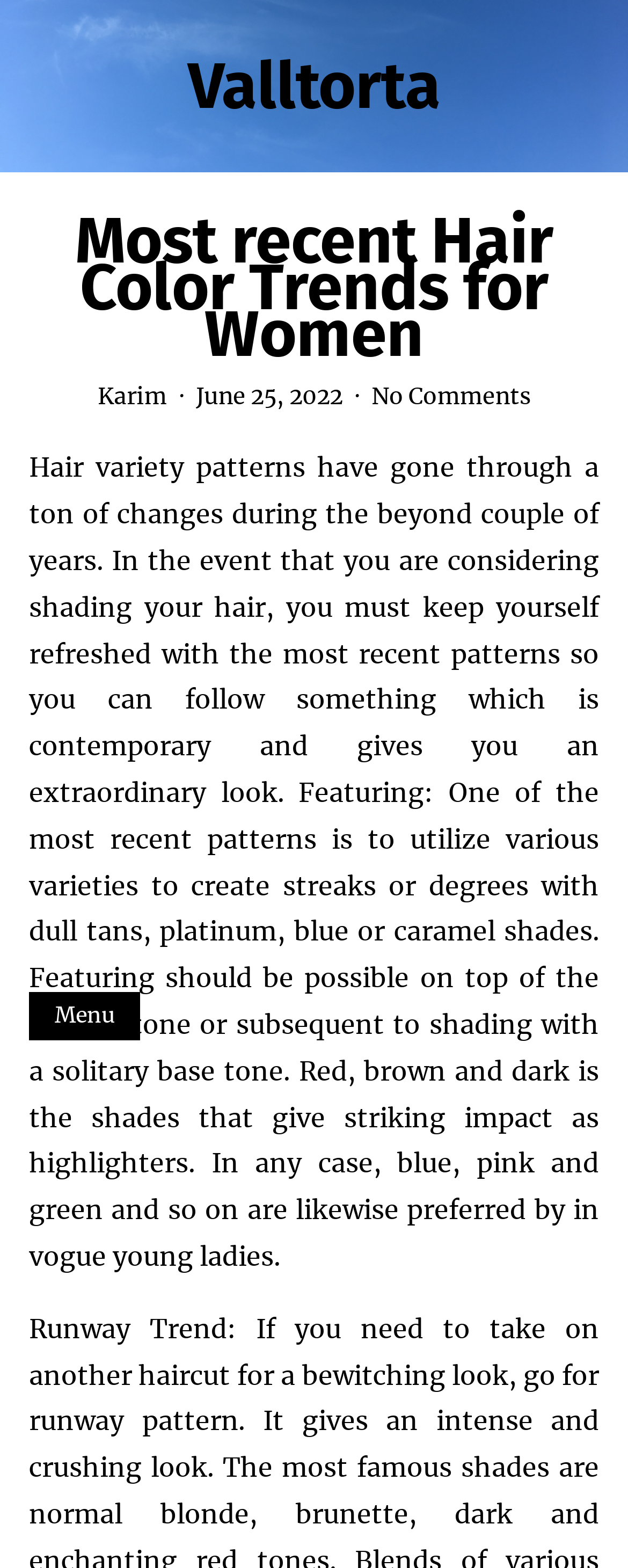Find and provide the bounding box coordinates for the UI element described here: "name="input_1" placeholder="Enter your e-mail address"". The coordinates should be given as four float numbers between 0 and 1: [left, top, right, bottom].

None